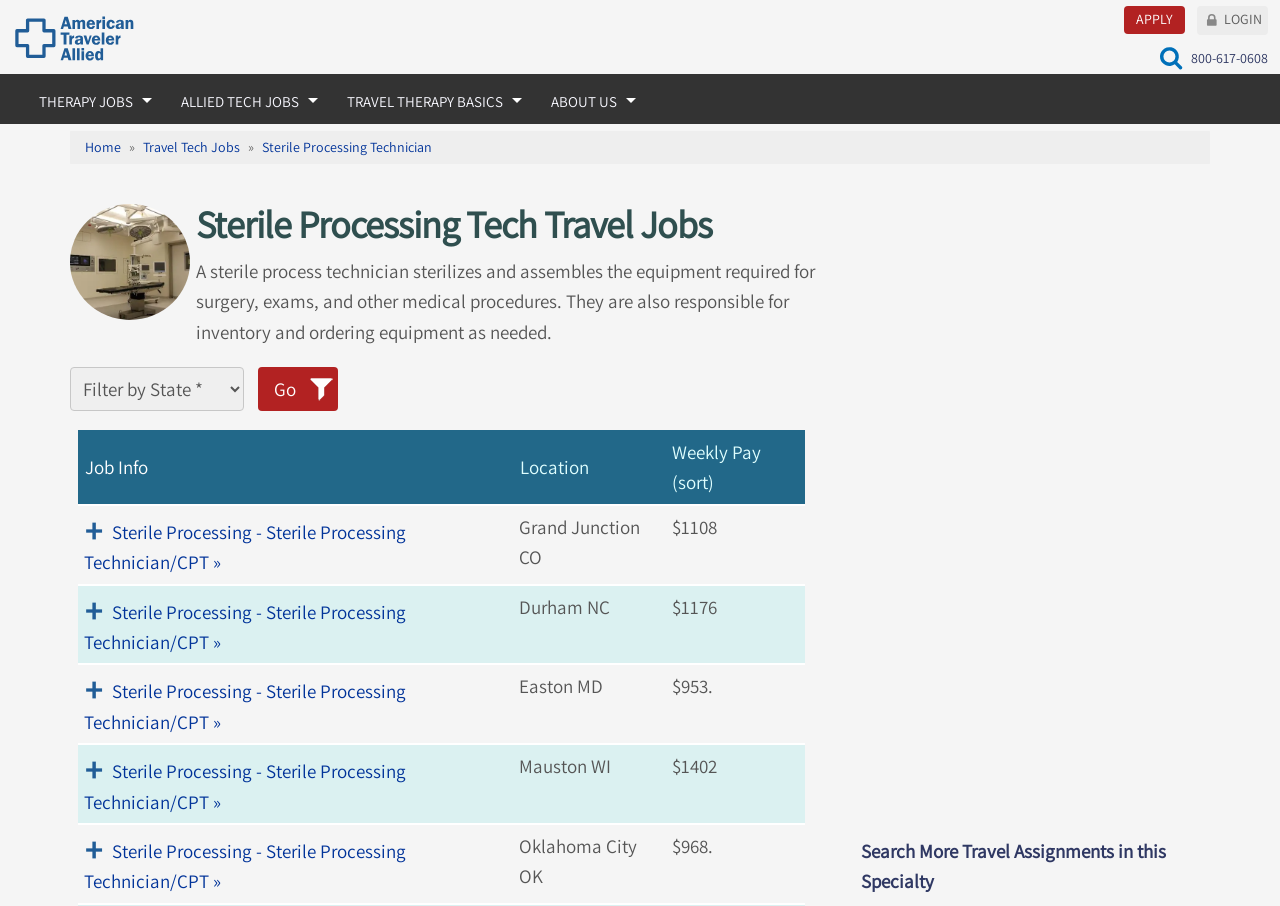Please determine the headline of the webpage and provide its content.

Sterile Processing Tech Travel Jobs